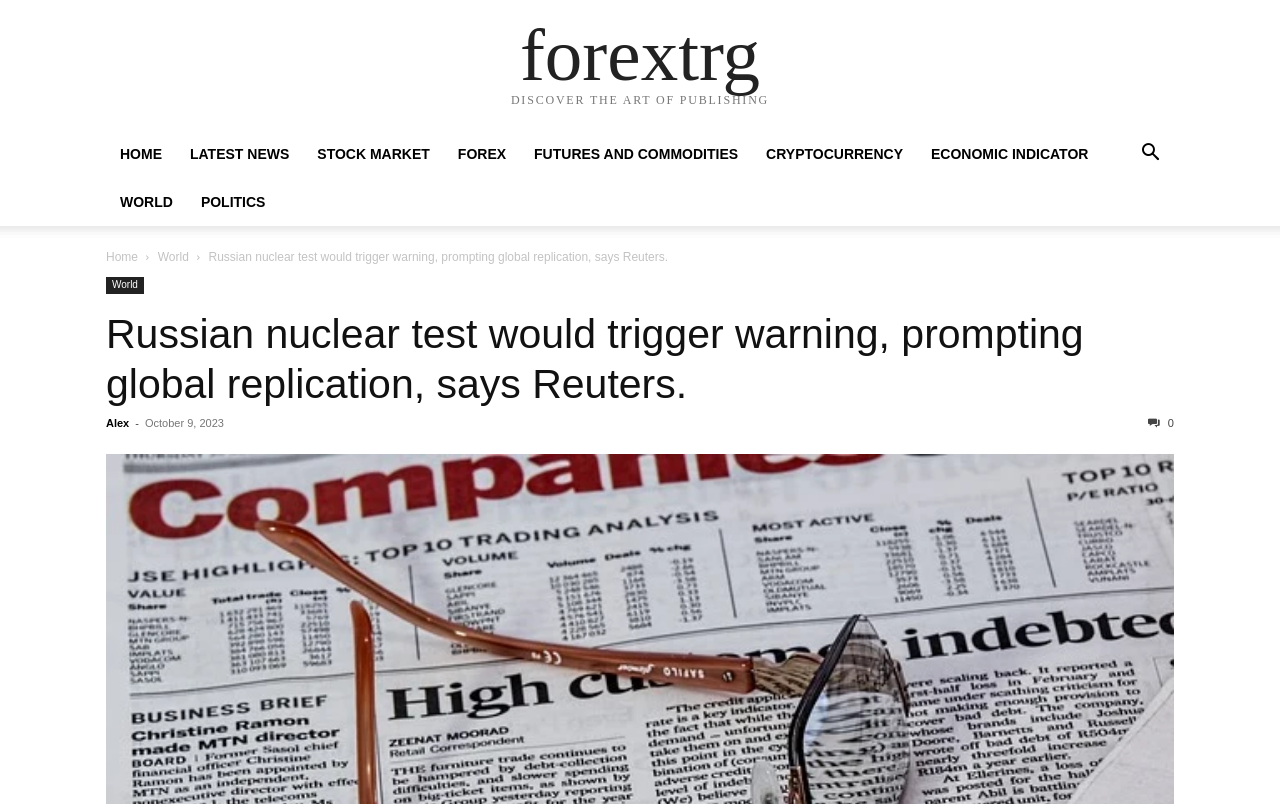Determine the bounding box coordinates of the region to click in order to accomplish the following instruction: "Read the latest news". Provide the coordinates as four float numbers between 0 and 1, specifically [left, top, right, bottom].

[0.138, 0.182, 0.237, 0.201]